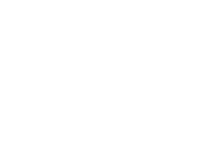Please analyze the image and give a detailed answer to the question:
What values does Beanie Yogini's branding reflect?

The overall design and branding of Beanie Yogini reflect a commitment to fostering a joyful and inclusive environment for children to explore yoga and mindfulness, which suggests that the organization values these principles.